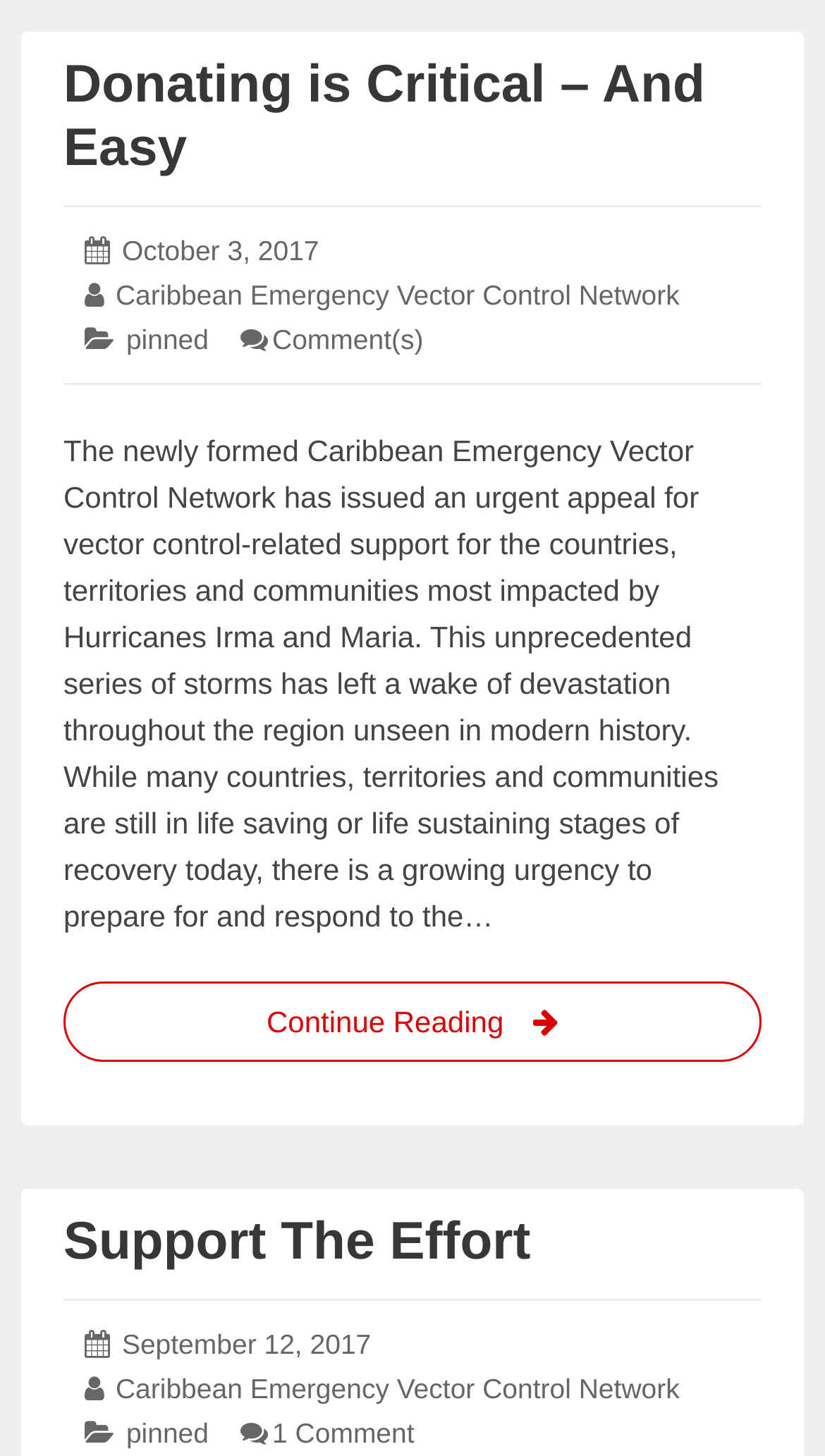Determine the bounding box coordinates of the clickable element to achieve the following action: 'View the post 'Support The Effort''. Provide the coordinates as four float values between 0 and 1, formatted as [left, top, right, bottom].

[0.077, 0.831, 0.643, 0.875]